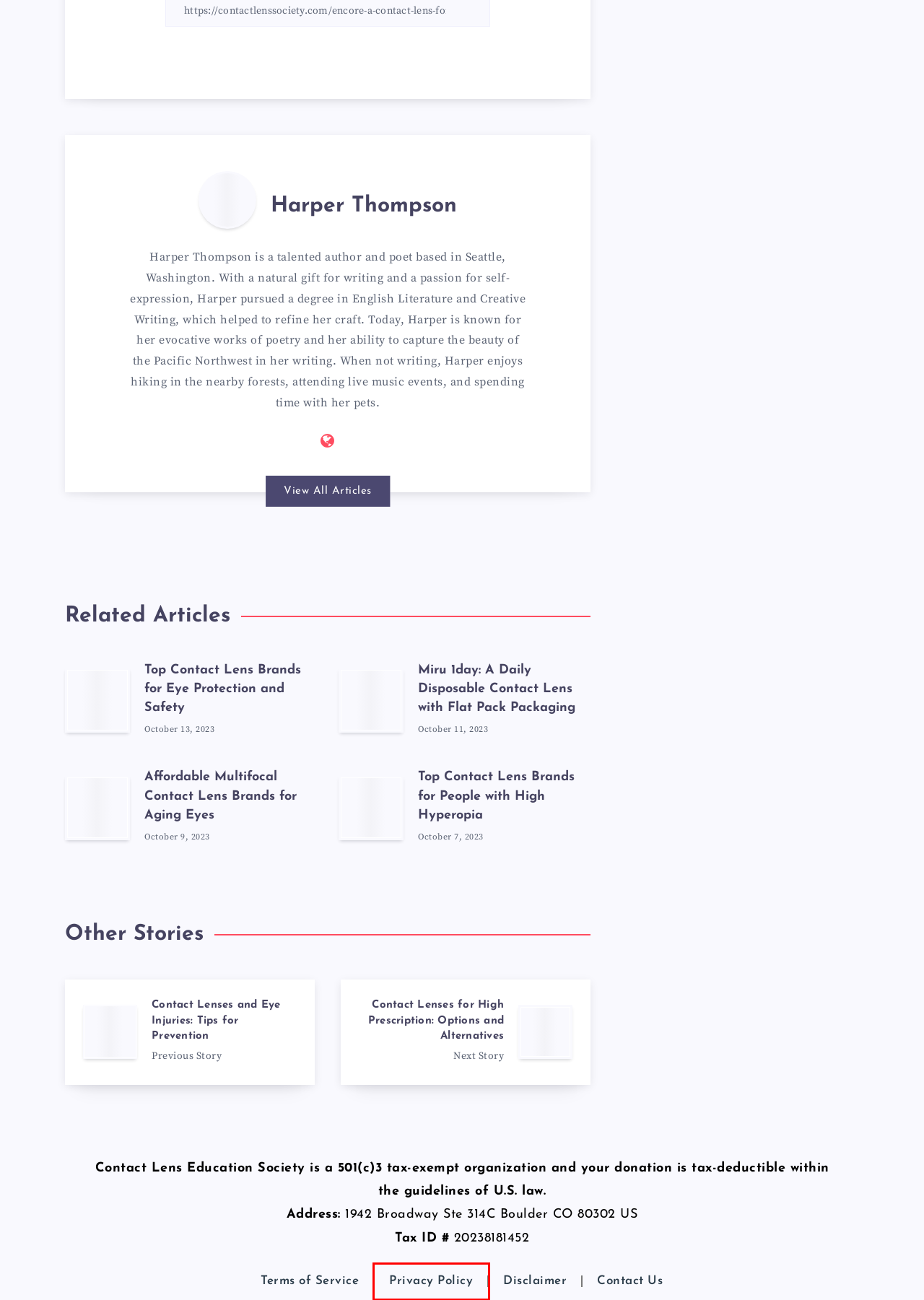Take a look at the provided webpage screenshot featuring a red bounding box around an element. Select the most appropriate webpage description for the page that loads after clicking on the element inside the red bounding box. Here are the candidates:
A. Miru 1day: A Daily Disposable Contact Lens With Flat Pack Packaging - Contact Lens Society
B. Contact Lenses And Eye Injuries: Tips For Prevention - Contact Lens Society
C. Top Contact Lens Brands For Eye Protection And Safety - Contact Lens Society
D. Privacy Policy - Contact Lens Society
E. Disclaimer - Contact Lens Society
F. Top Contact Lens Brands For People With High Hyperopia - Contact Lens Society
G. Affordable Multifocal Contact Lens Brands For Aging Eyes - Contact Lens Society
H. Terms Of Service - Contact Lens Society

D